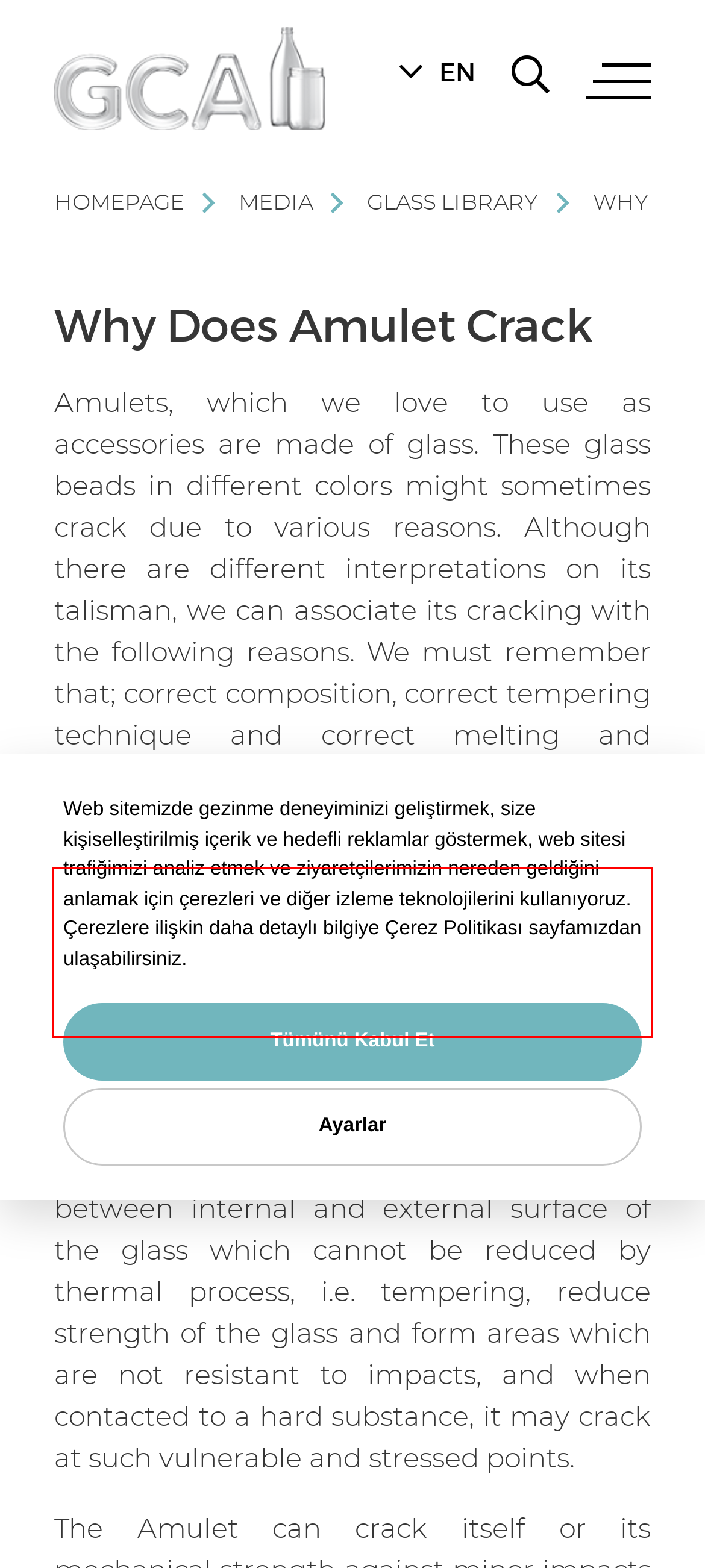You are provided with a screenshot of a webpage containing a red bounding box. Please extract the text enclosed by this red bounding box.

Among the primary reasons of the Amulet cracking is incorrect glass composition. In case the glass composition is incorrect, the glass strength would reduce.